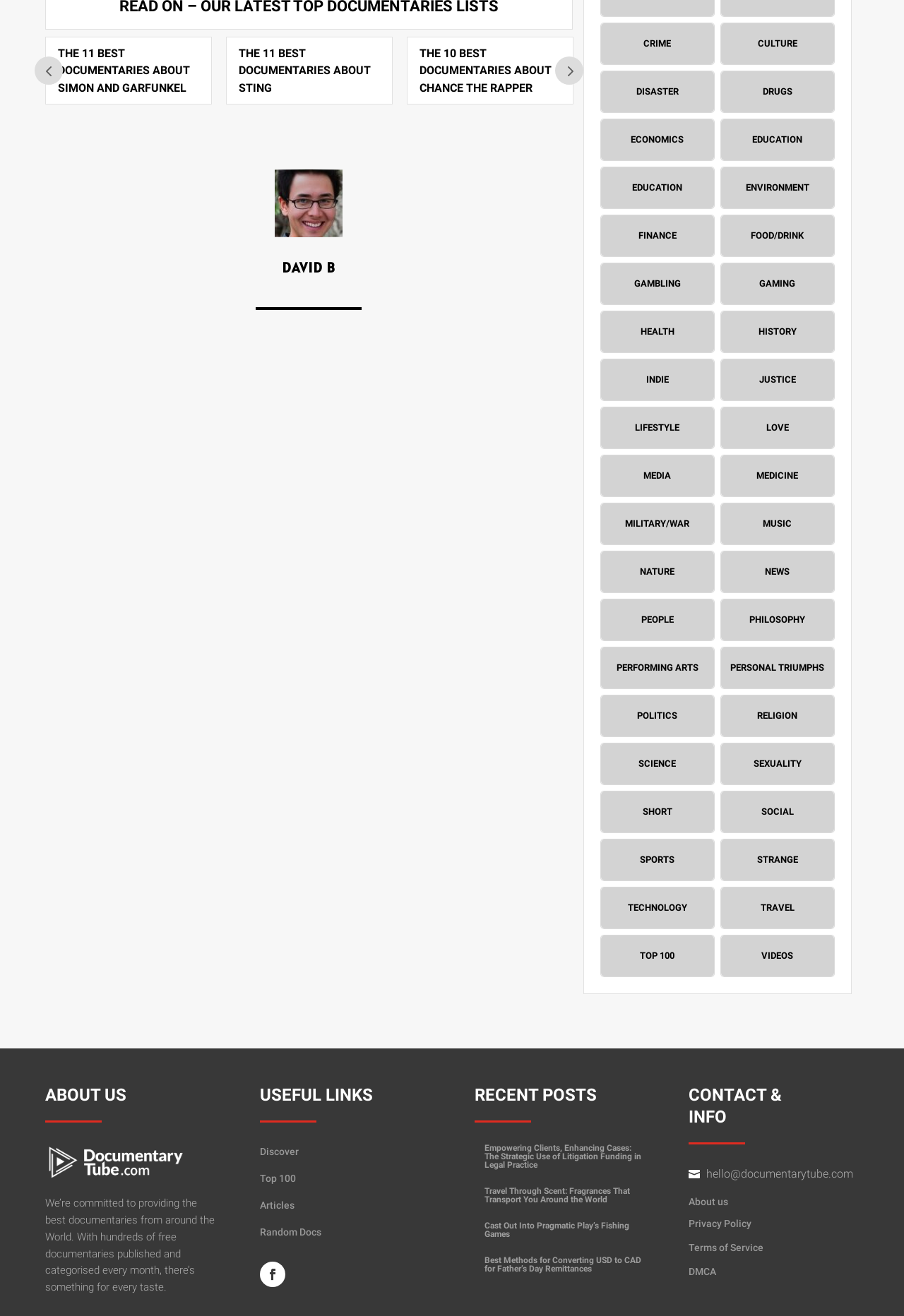What is the topic of the first article?
Examine the image and provide an in-depth answer to the question.

The first article's heading is 'THE 11 BEST DOCUMENTARIES ABOUT STING', so the topic of the first article is STING.